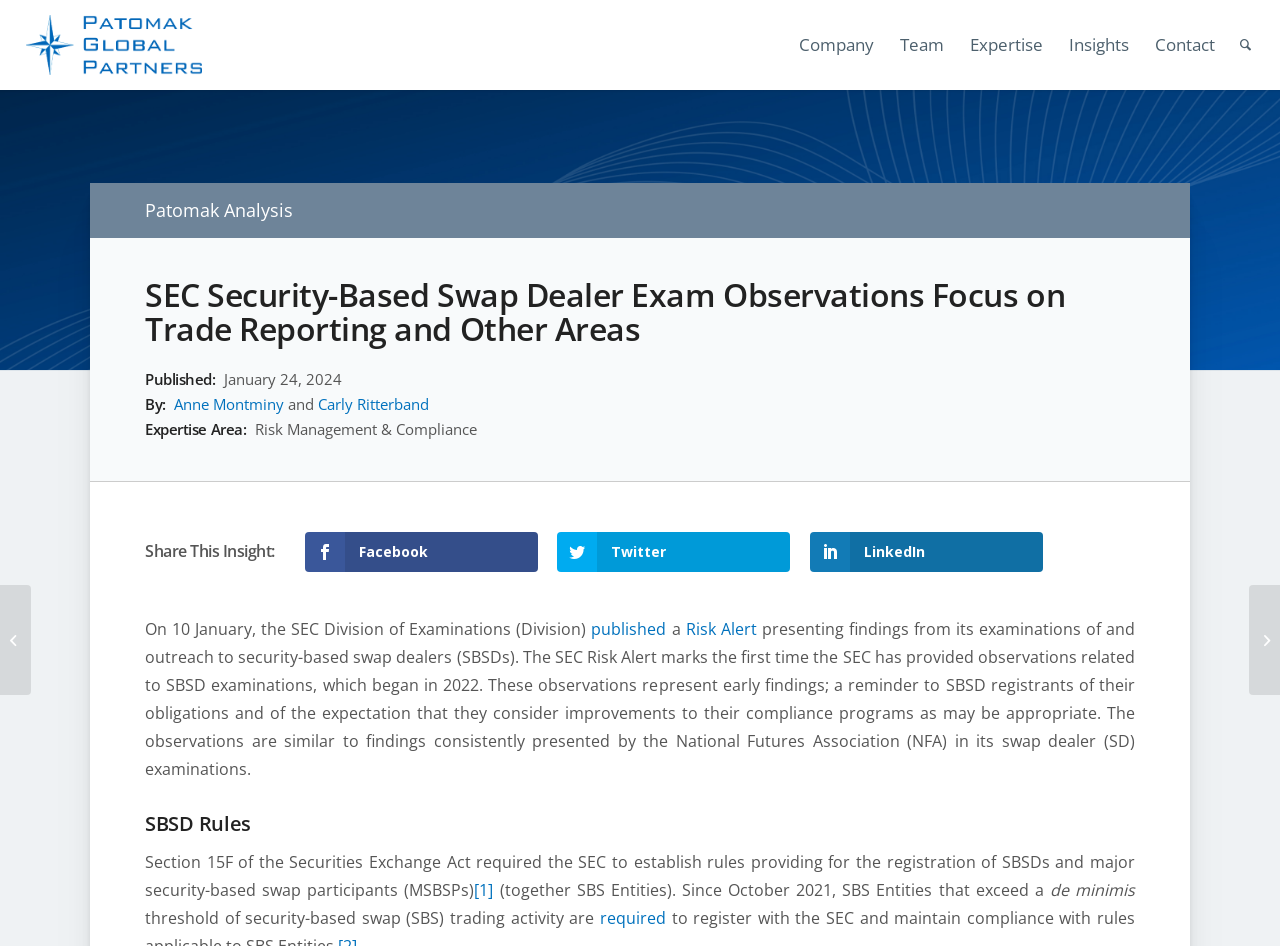Specify the bounding box coordinates (top-left x, top-left y, bottom-right x, bottom-right y) of the UI element in the screenshot that matches this description: Risk Alert

[0.536, 0.653, 0.591, 0.676]